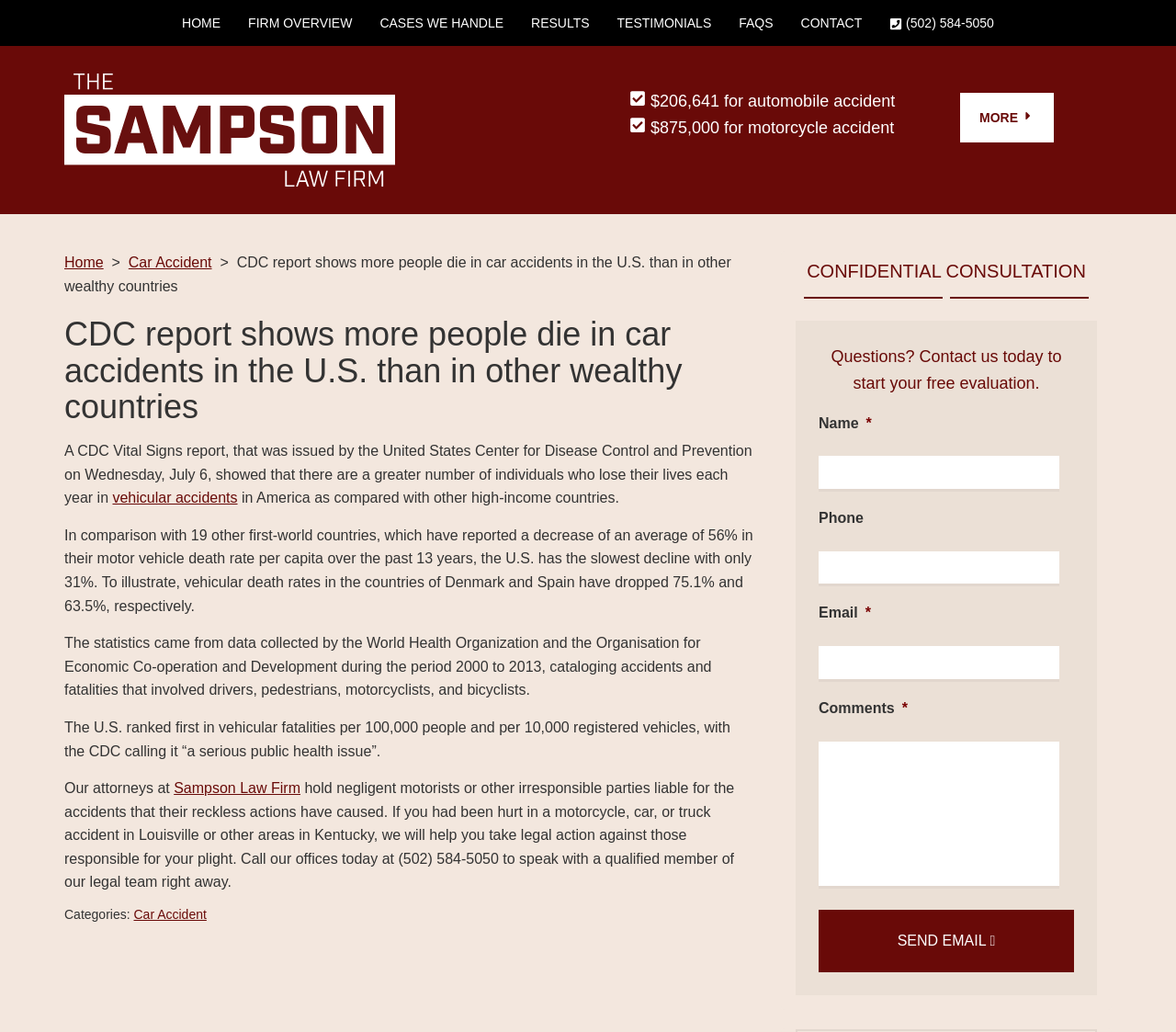Please identify the coordinates of the bounding box that should be clicked to fulfill this instruction: "Click SEND EMAIL".

[0.696, 0.882, 0.913, 0.942]